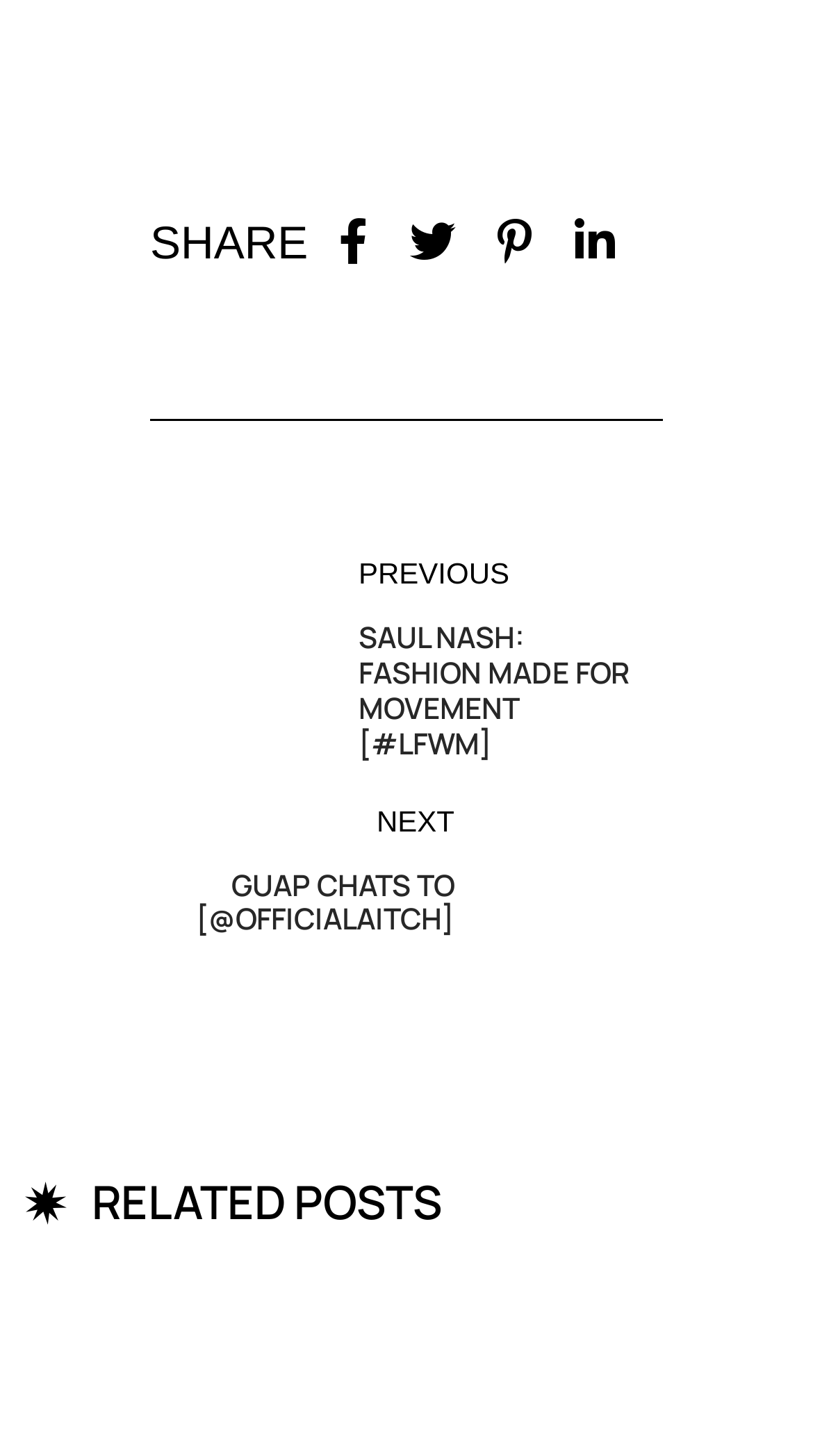Find the coordinates for the bounding box of the element with this description: "parent_node: SHARE title="Pinterest"".

[0.612, 0.151, 0.656, 0.184]